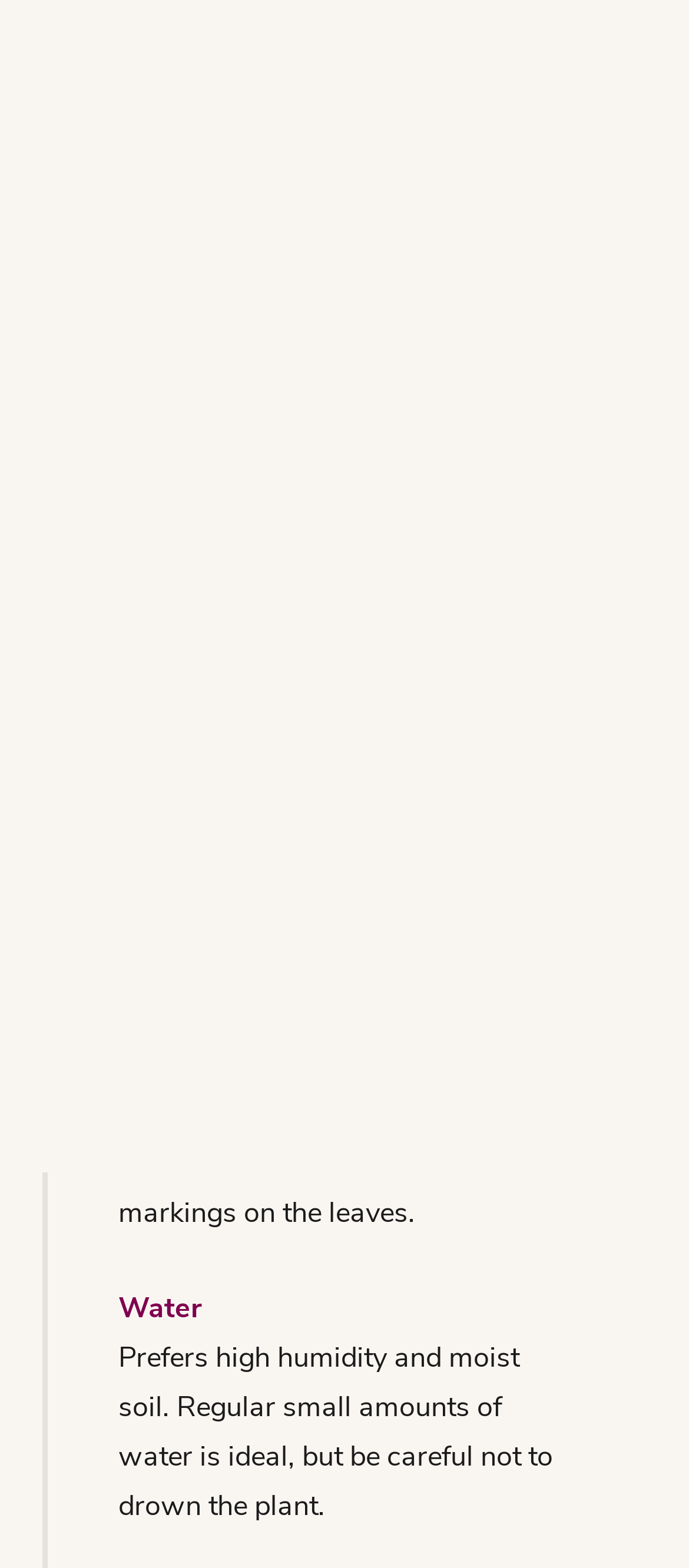Is the plant suitable for high humidity?
Please use the image to provide a one-word or short phrase answer.

Yes